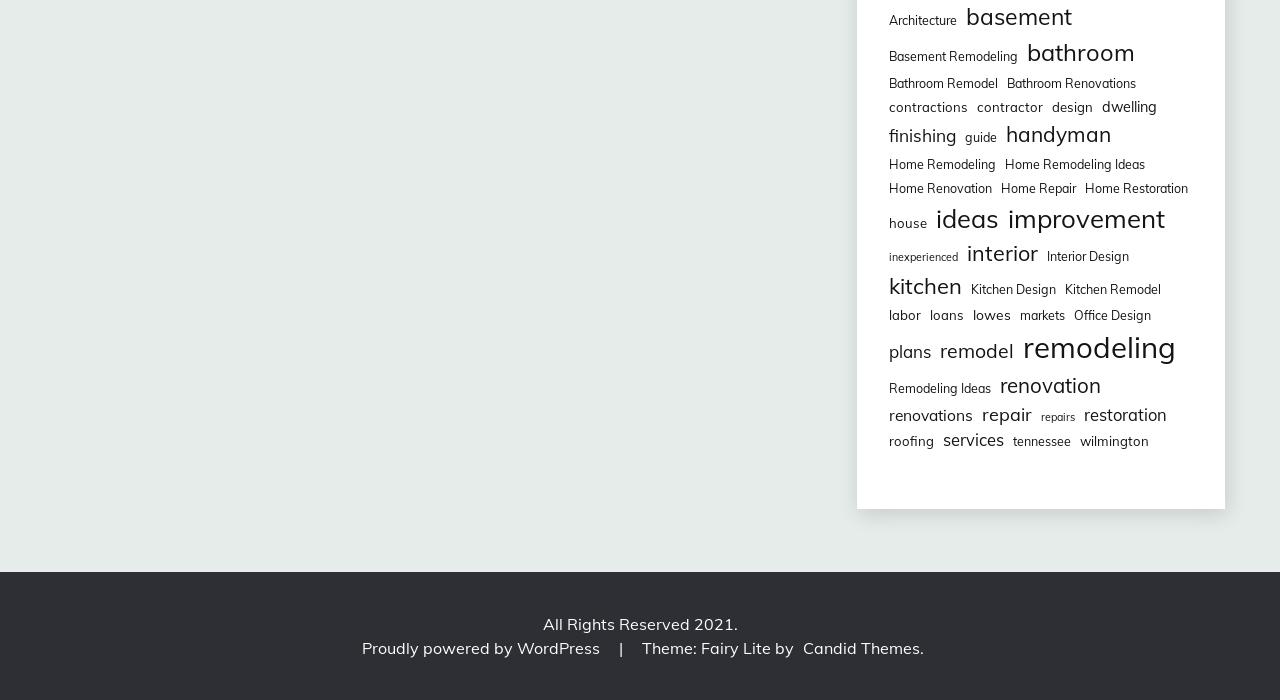Using the details from the image, please elaborate on the following question: What is the copyright year of this webpage?

The copyright year is mentioned at the bottom of the webpage, stating 'All Rights Reserved 2021.' This indicates that the webpage's content is protected by copyright and was last updated in 2021.